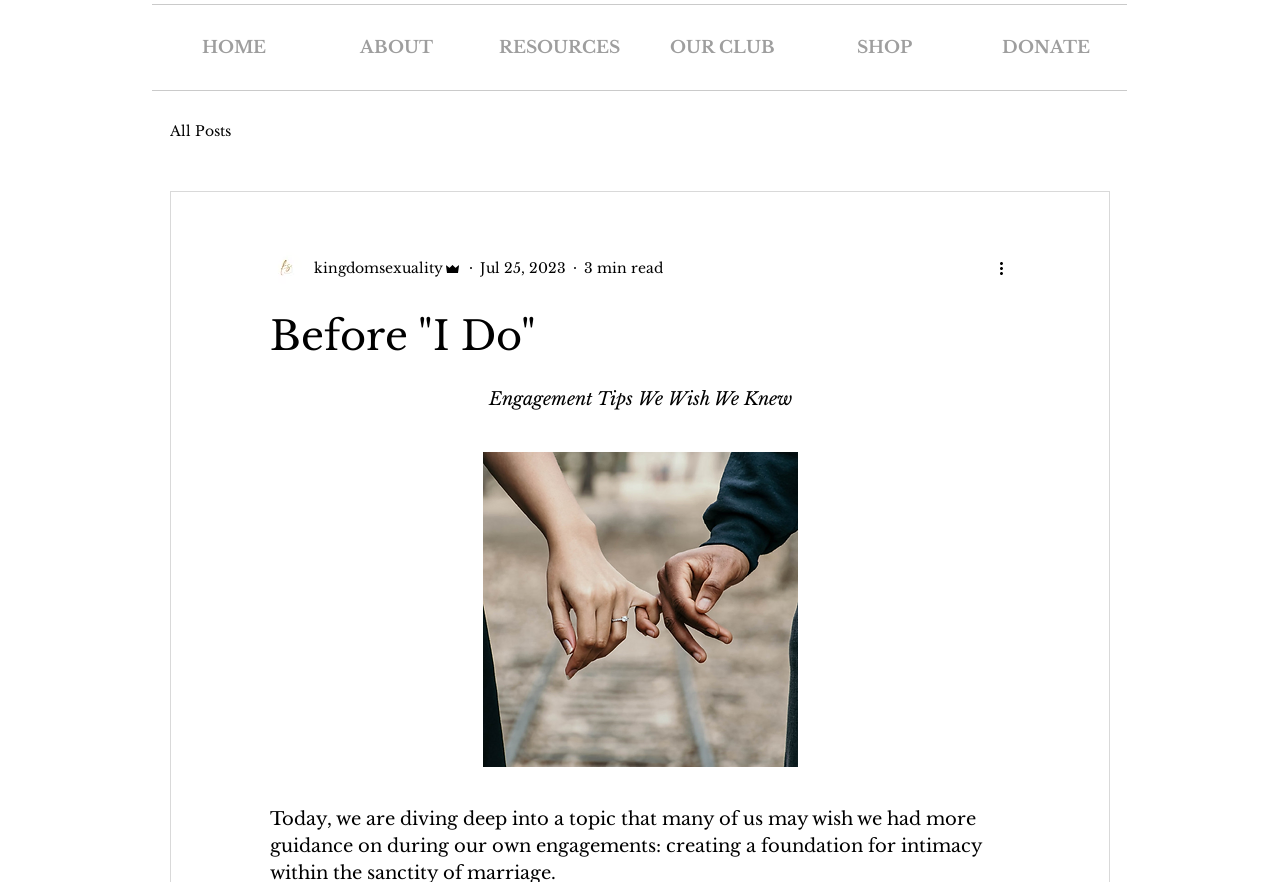Provide a thorough description of the webpage you see.

The webpage appears to be a blog post titled "Before 'I Do'" with a focus on engagement tips. At the top of the page, there is a navigation menu with links to "HOME", "ABOUT", "RESOURCES", "OUR CLUB", "SHOP", and "DONATE". Below this menu, there is a secondary navigation menu related to the blog, with links to "All Posts" and a specific post by "kingdomsexuality Admin".

The main content of the page is a blog post with a heading "Before 'I Do'" and a subheading "Engagement Tips We Wish We Knew". The post includes a writer's picture and their name, "kingdomsexuality Admin", along with the date "Jul 25, 2023" and an estimated reading time of "3 min read". There is also a "More actions" button with an accompanying icon.

On the right side of the page, there is a large button with no text, which may be a call-to-action or a link to another page. The overall layout of the page is clean, with a clear hierarchy of elements and sufficient whitespace to make the content easy to read.